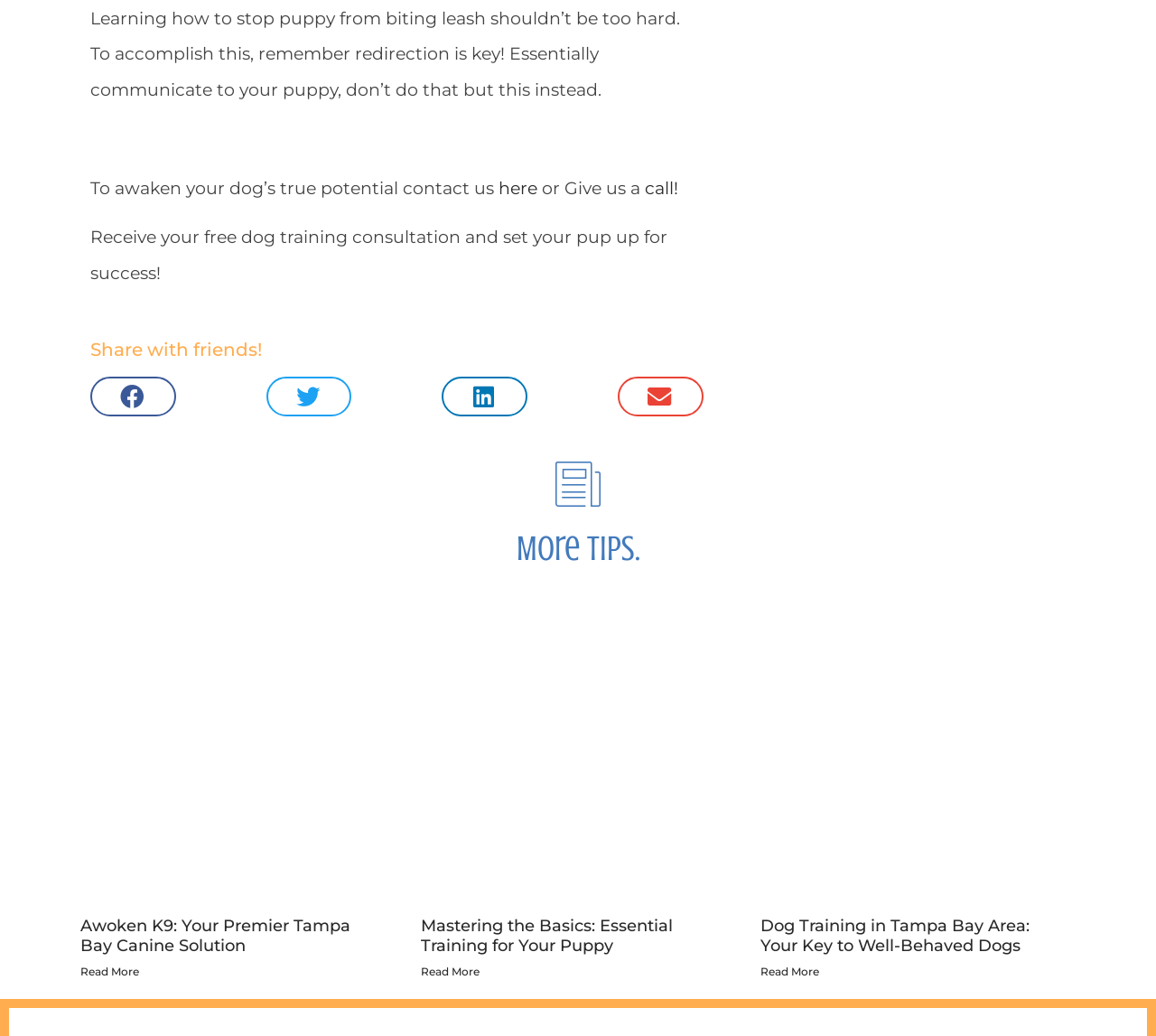Give a concise answer of one word or phrase to the question: 
What is the purpose of the 'Share with friends!' section?

to share on social media